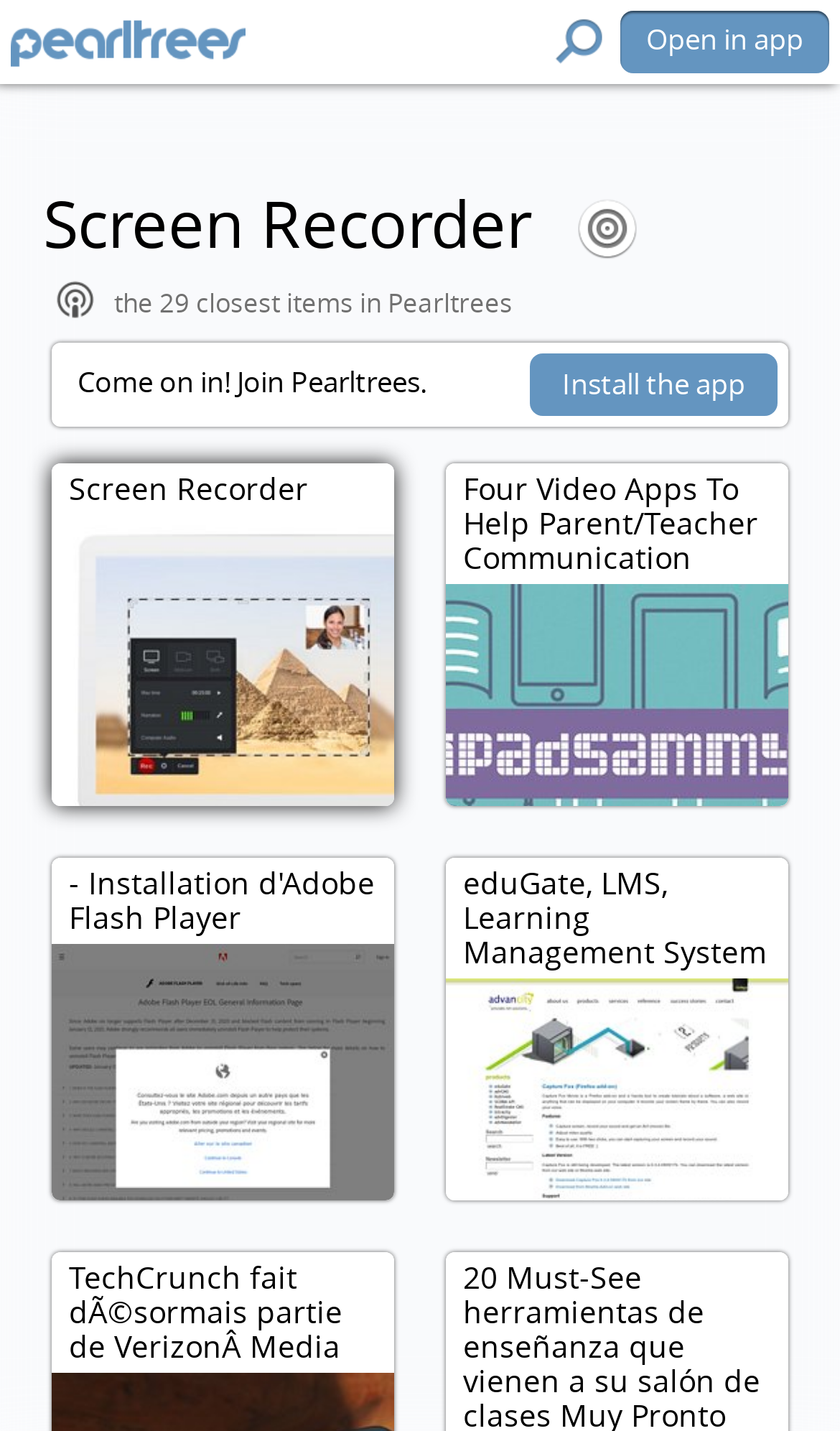Answer succinctly with a single word or phrase:
How many items are mentioned in Pearltrees?

29